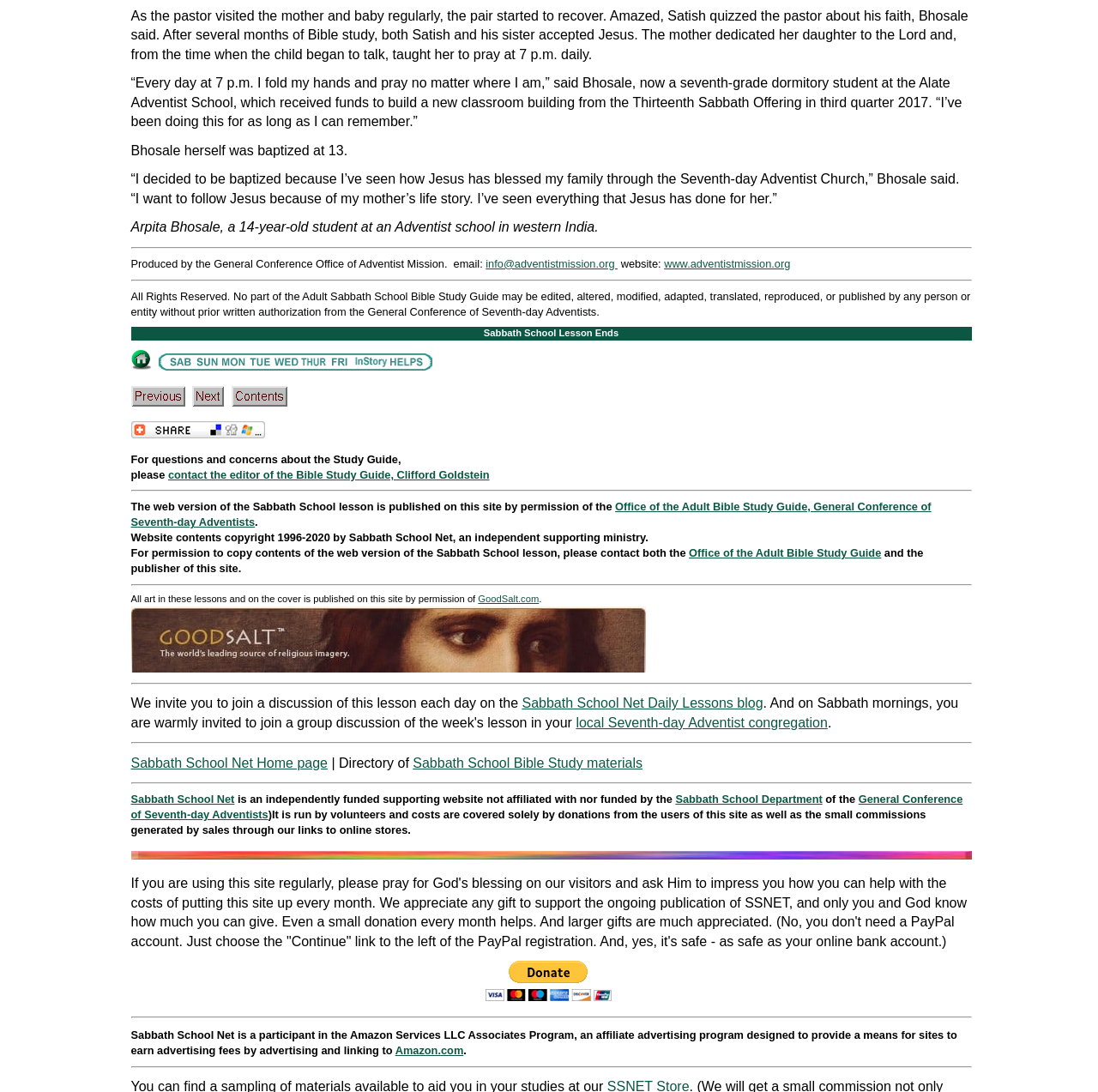Please provide the bounding box coordinates for the element that needs to be clicked to perform the instruction: "Click the 'Home' link". The coordinates must consist of four float numbers between 0 and 1, formatted as [left, top, right, bottom].

[0.119, 0.329, 0.138, 0.342]